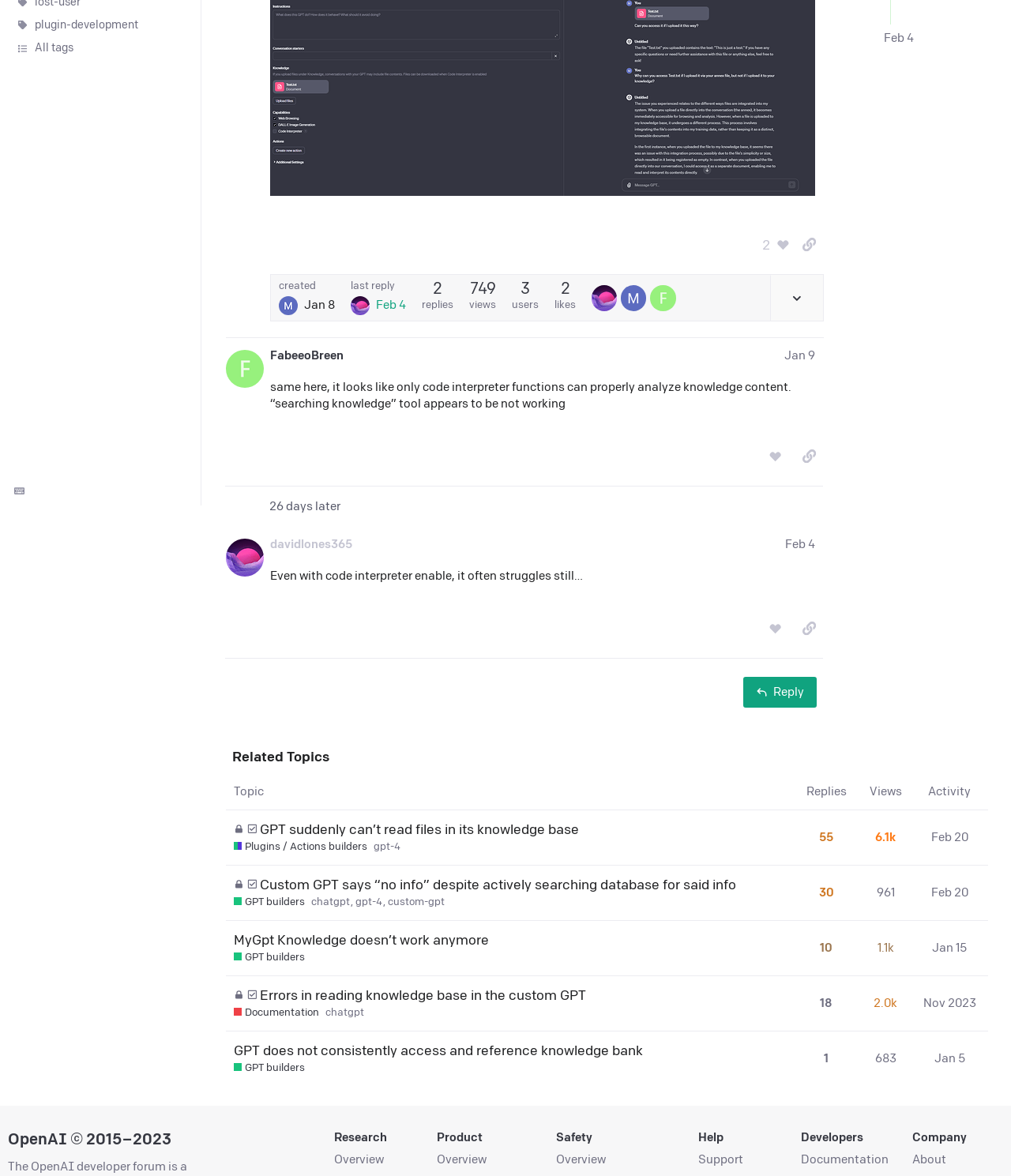From the element description gpt-4, predict the bounding box coordinates of the UI element. The coordinates must be specified in the format (top-left x, top-left y, bottom-right x, bottom-right y) and should be within the 0 to 1 range.

[0.37, 0.714, 0.396, 0.726]